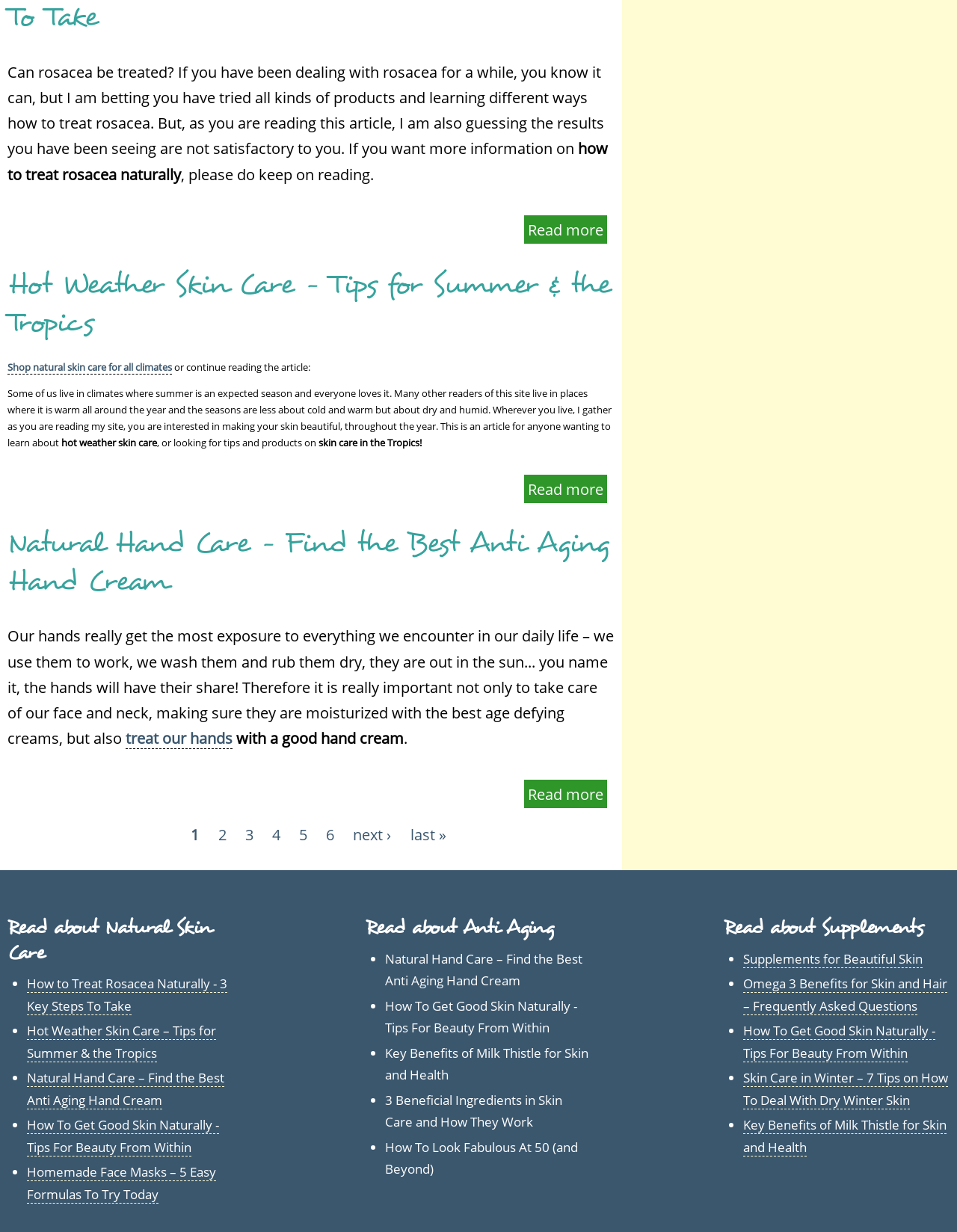Answer the question using only one word or a concise phrase: What is the topic of the first article?

Rosacea